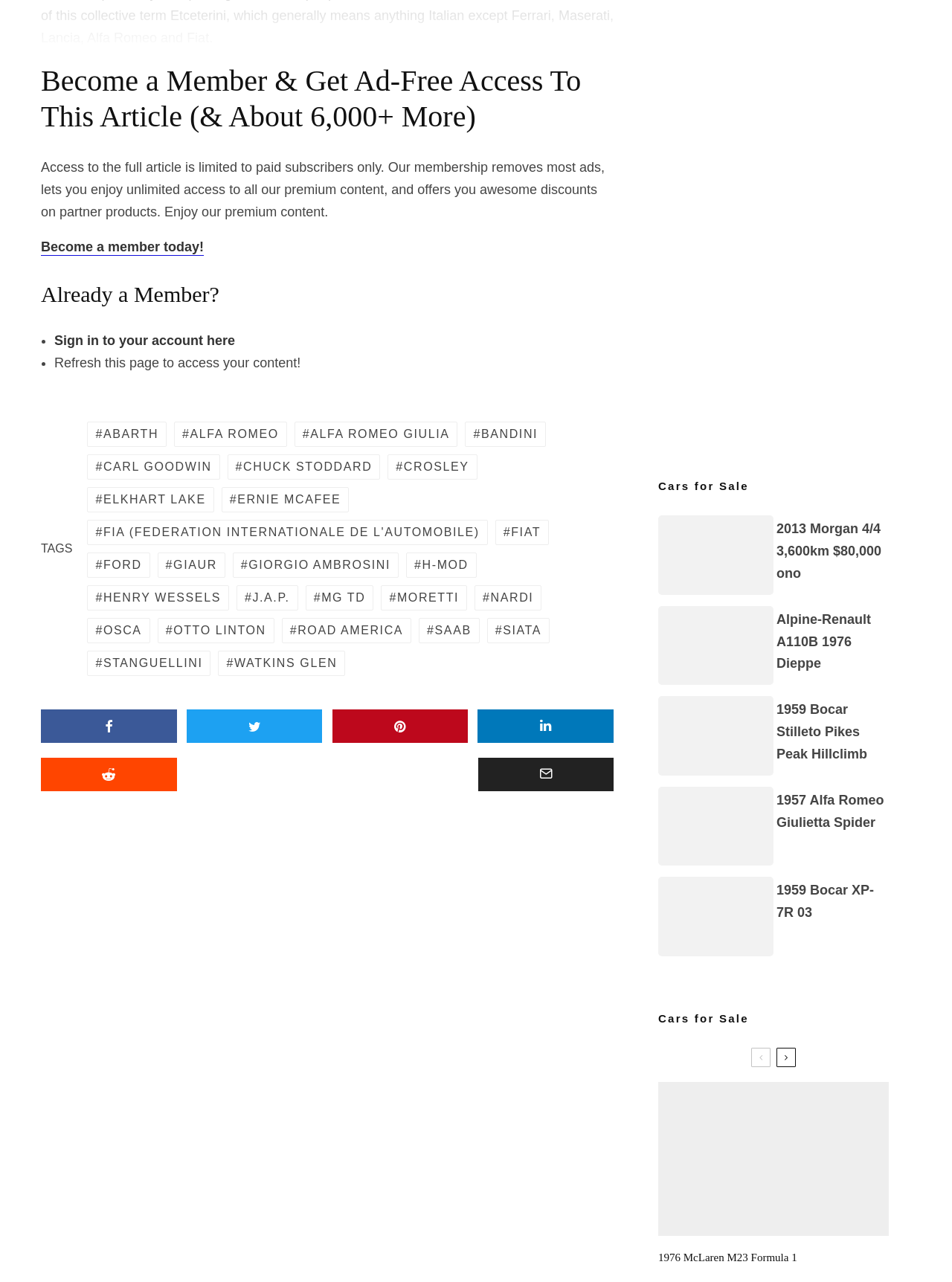Please locate the bounding box coordinates of the region I need to click to follow this instruction: "Become a member today!".

[0.043, 0.187, 0.214, 0.199]